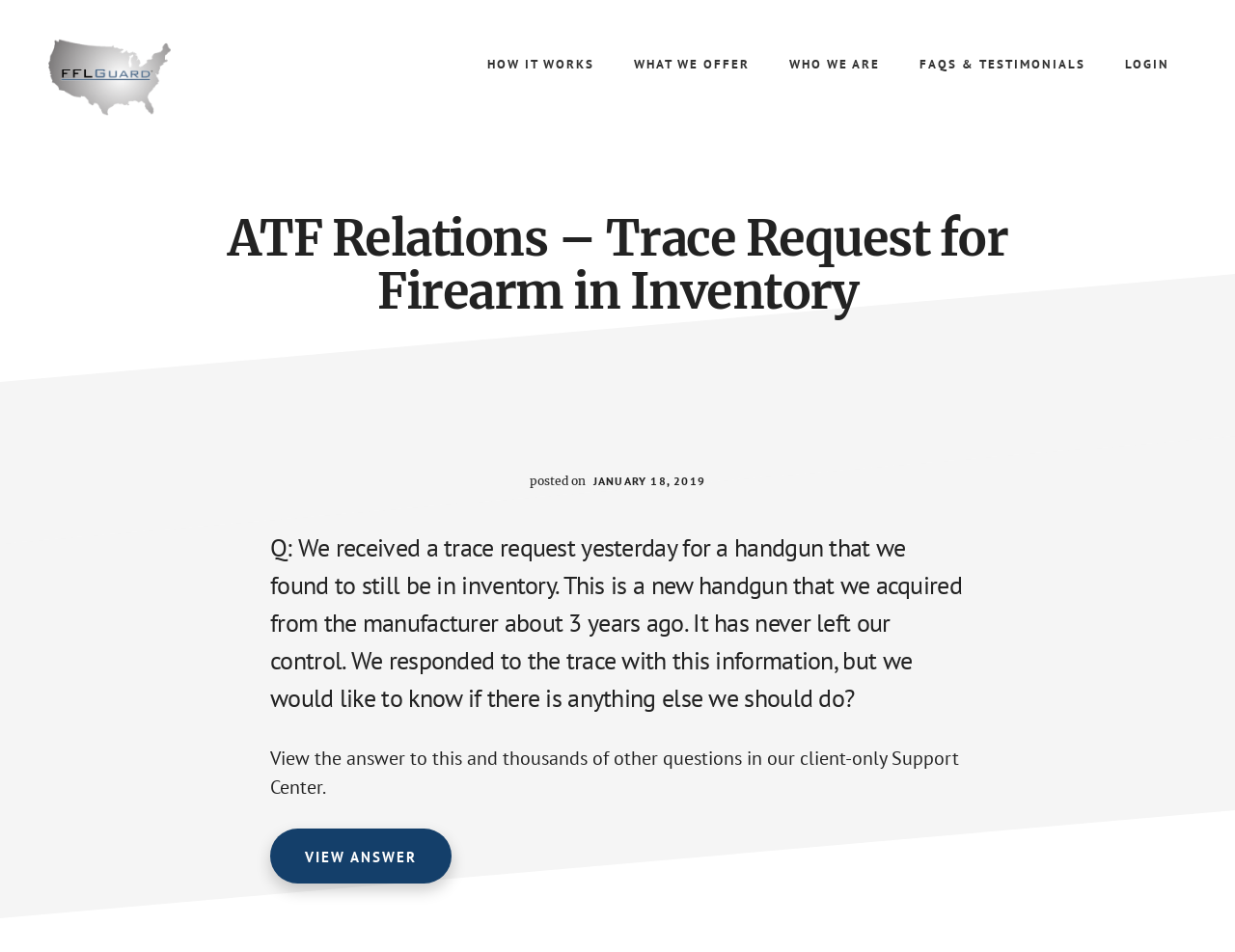Provide a one-word or brief phrase answer to the question:
How many main navigation links are there?

5